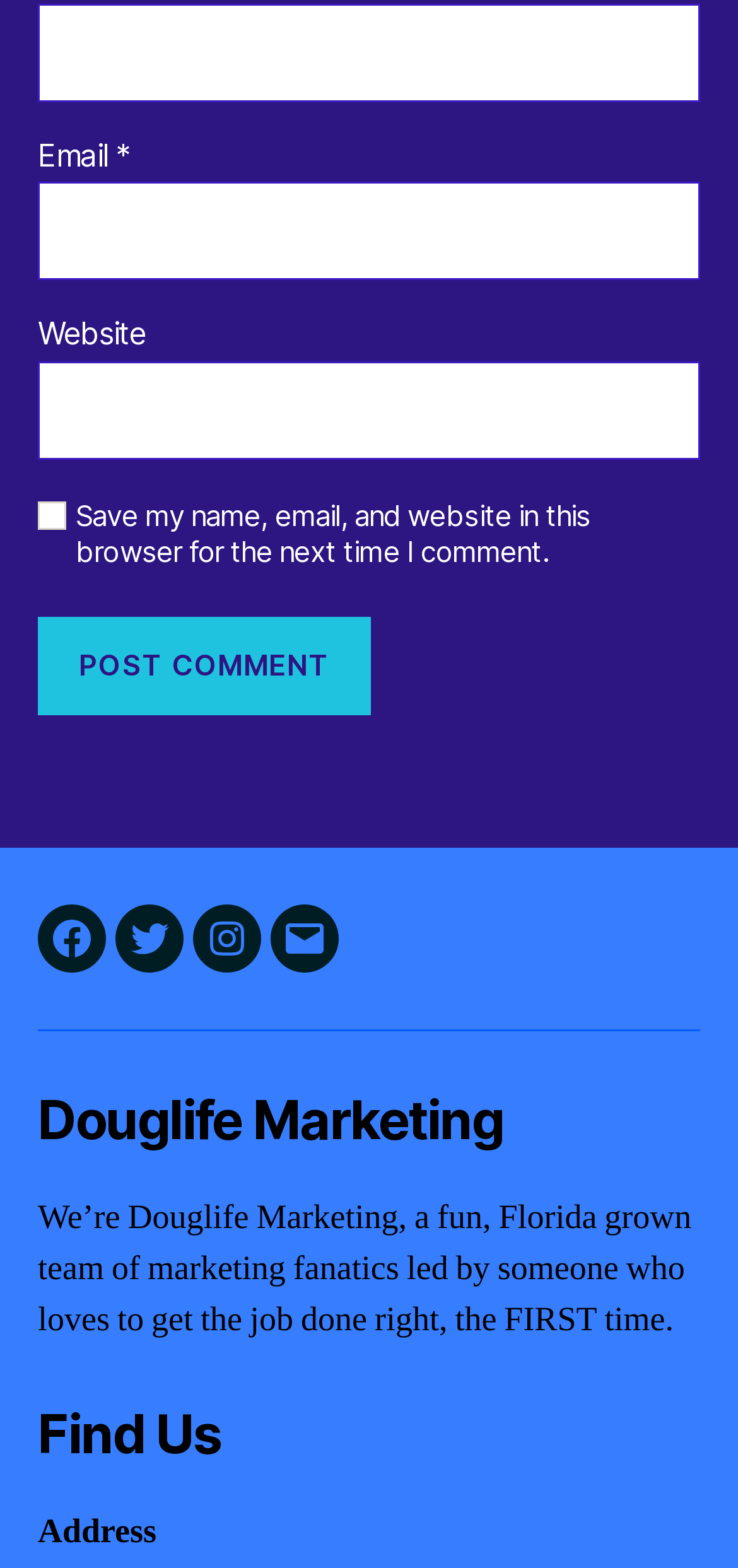Could you determine the bounding box coordinates of the clickable element to complete the instruction: "Check the save comment checkbox"? Provide the coordinates as four float numbers between 0 and 1, i.e., [left, top, right, bottom].

[0.051, 0.32, 0.09, 0.338]